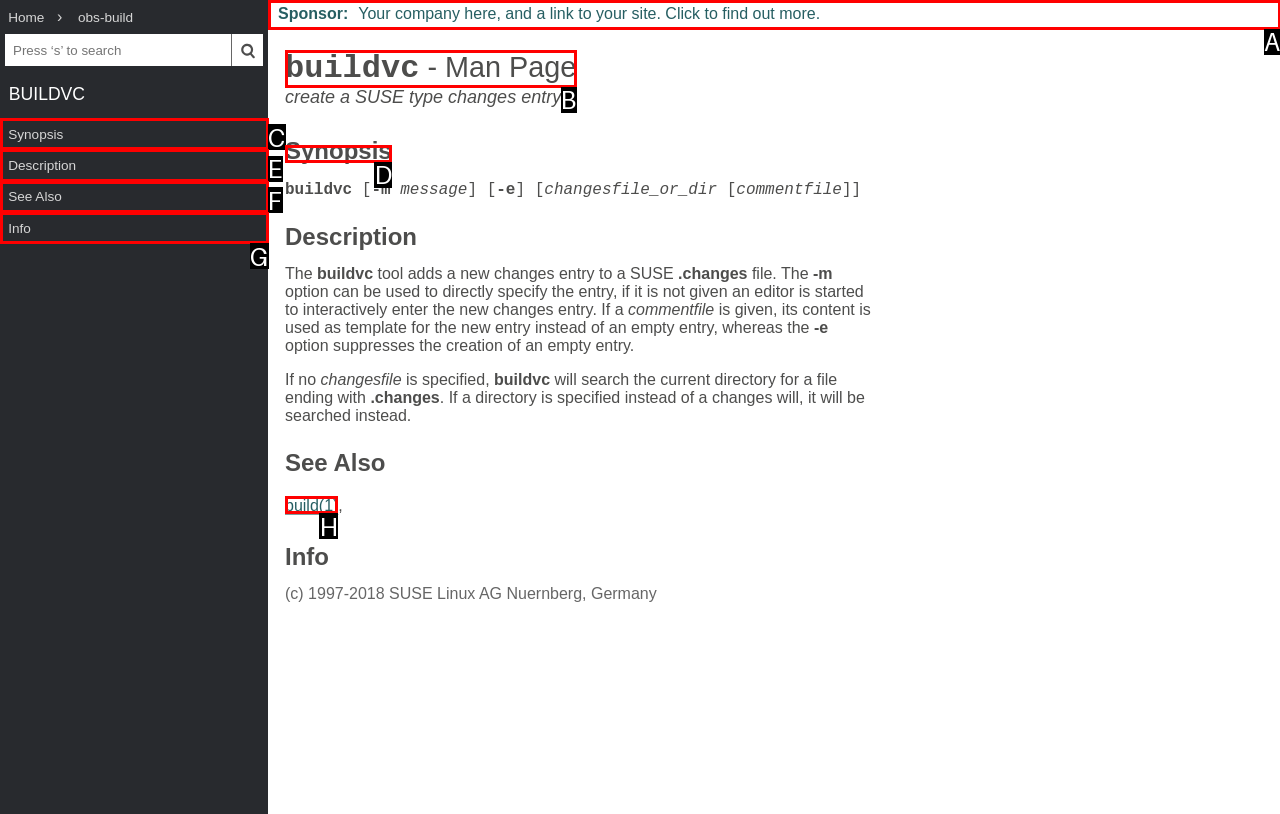Identify the appropriate choice to fulfill this task: See also build(1)
Respond with the letter corresponding to the correct option.

H